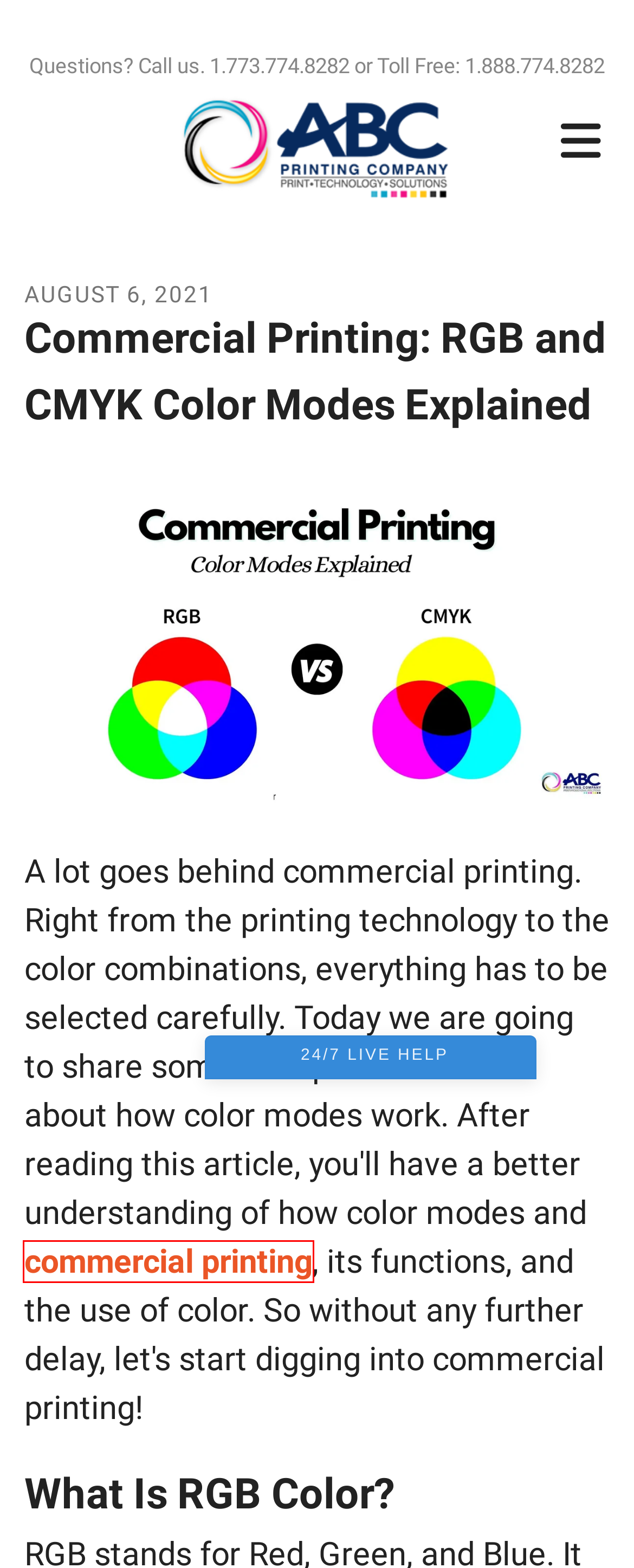You are presented with a screenshot of a webpage containing a red bounding box around an element. Determine which webpage description best describes the new webpage after clicking on the highlighted element. Here are the candidates:
A. Careers : About Us : ABC Printing Company
B. Variable Data Printing | Full-Service Digital Printer
C. Sitemap : ABC Printing Company
D. ABC Printing and Promotions Company
E. Size Charts
F. ABC Printing Co. Team Members
G. Commercial Printing | dpBestflow
H. ABC Printing Co | Send a File | Chicago

G